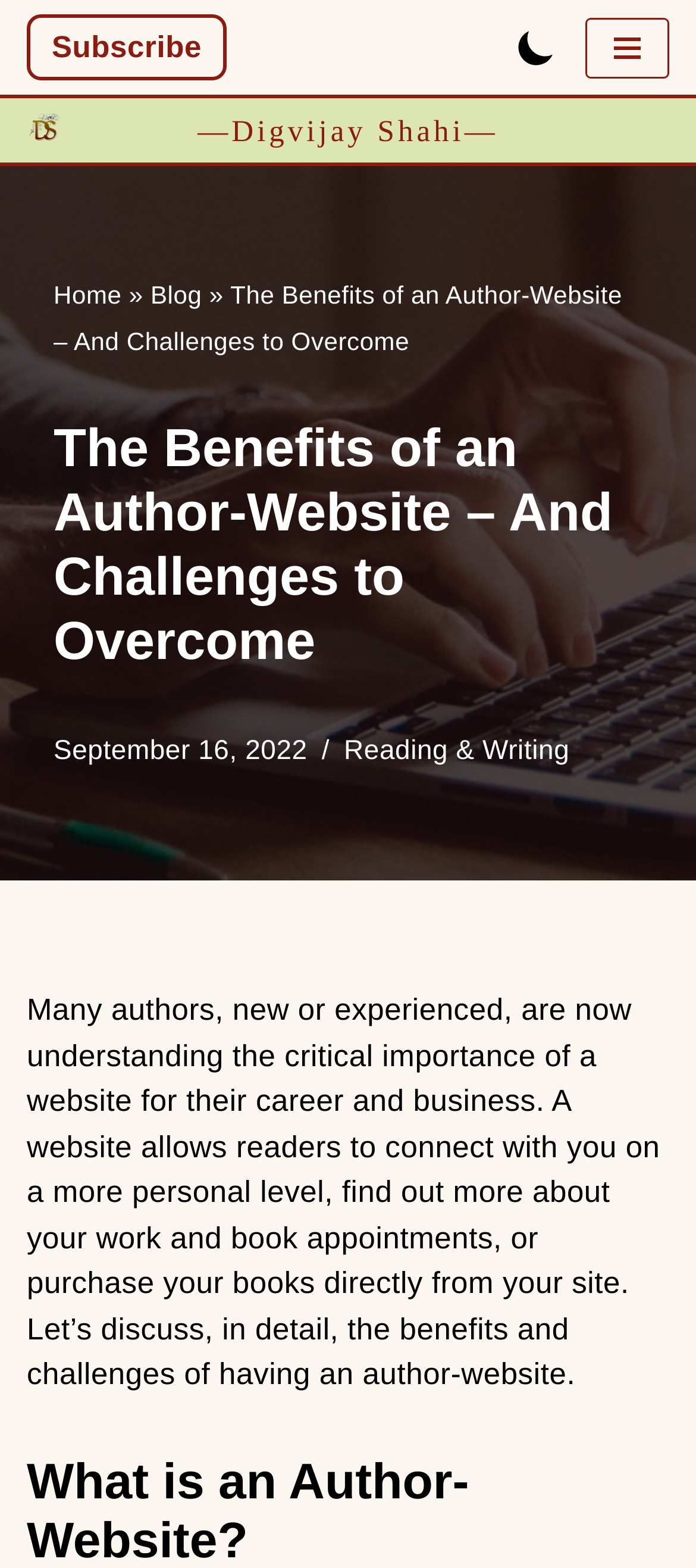Give a short answer to this question using one word or a phrase:
What is the date of the blog post?

September 16, 2022